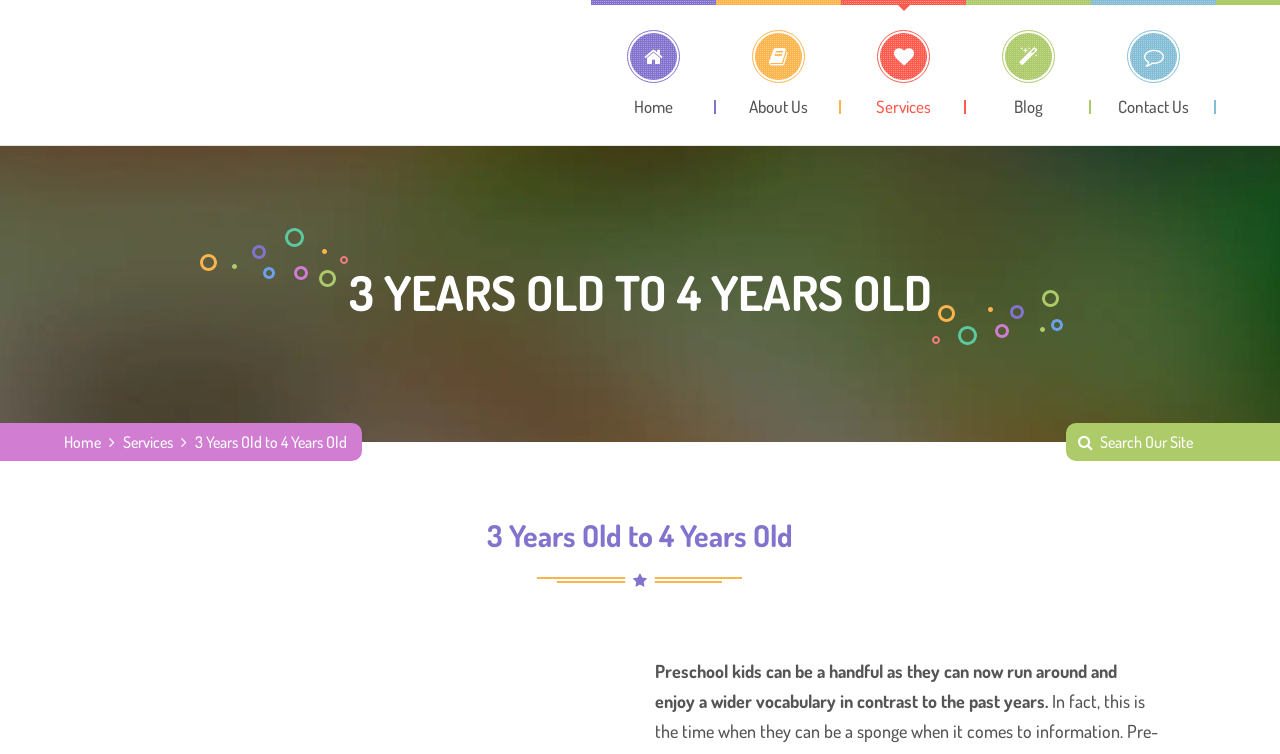By analyzing the image, answer the following question with a detailed response: How many navigation links are on the top of the webpage?

I counted the number of links on the top of the webpage, which are 'Home', 'About Us', 'Services', 'Blog', and 'Contact Us', and found that there are 5 navigation links.